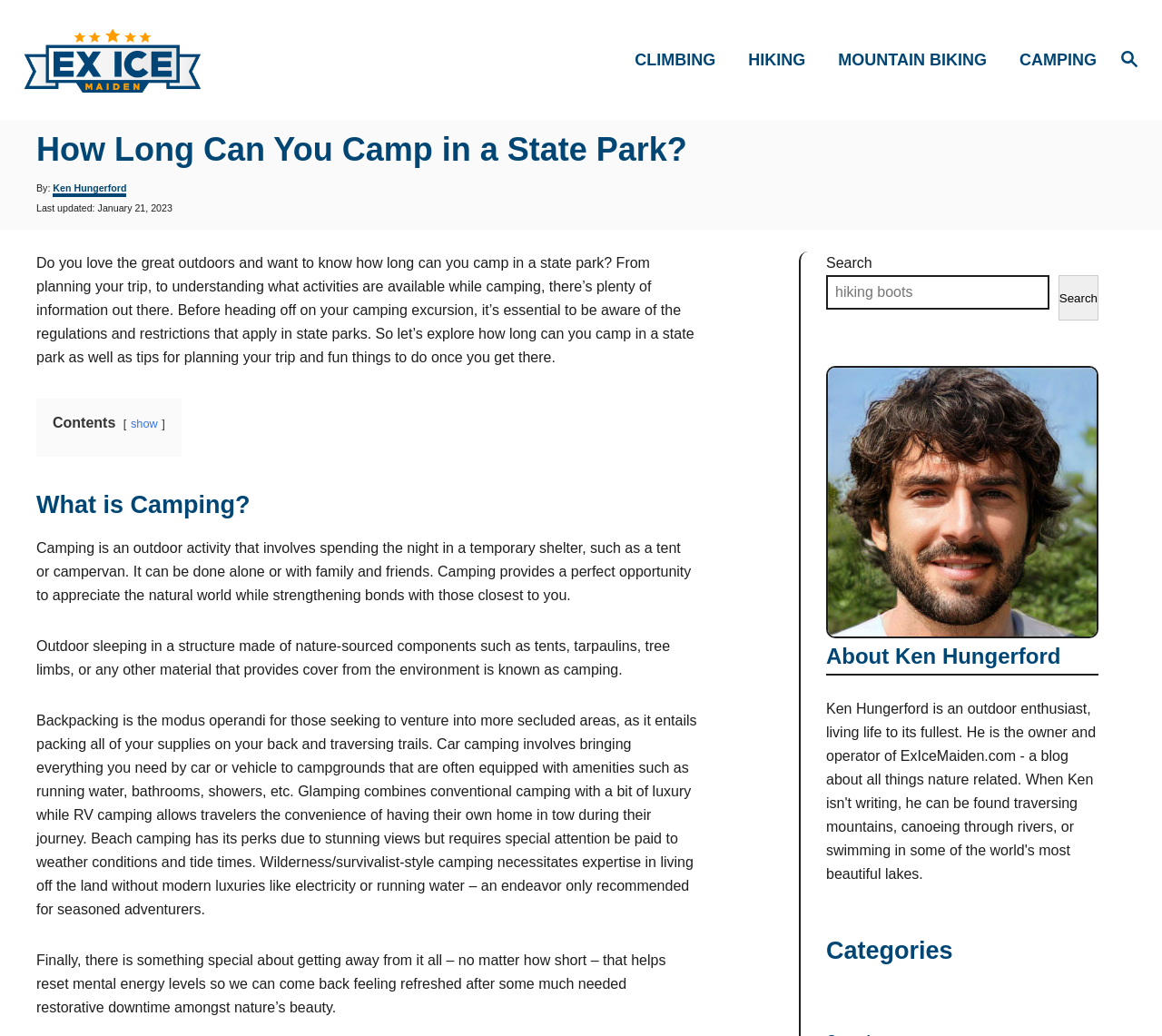Can you give a comprehensive explanation to the question given the content of the image?
What is camping?

Camping is an outdoor activity that involves spending the night in a temporary shelter, such as a tent or campervan. It can be done alone or with family and friends. Camping provides a perfect opportunity to appreciate the natural world while strengthening bonds with those closest to you.